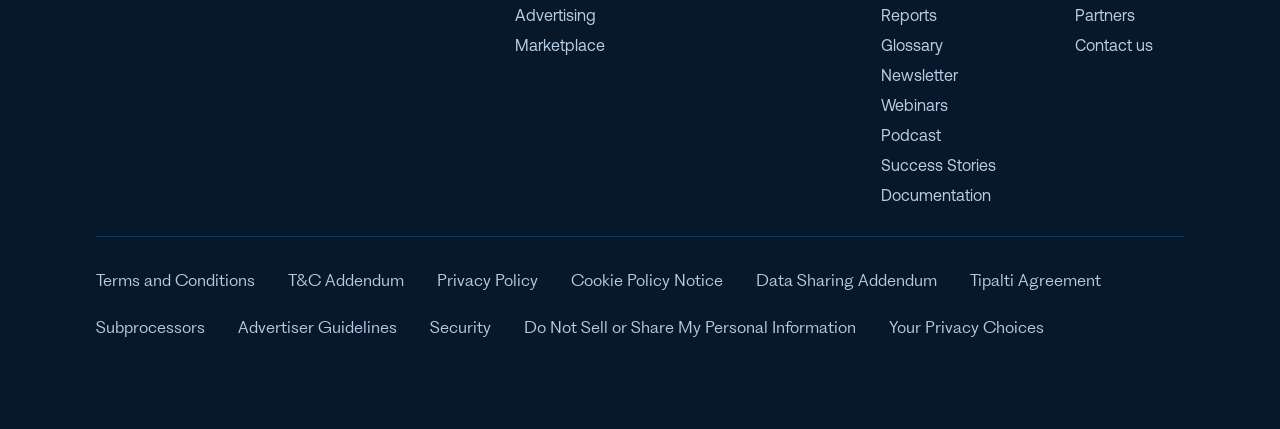Pinpoint the bounding box coordinates for the area that should be clicked to perform the following instruction: "Click the 'Home' link".

None